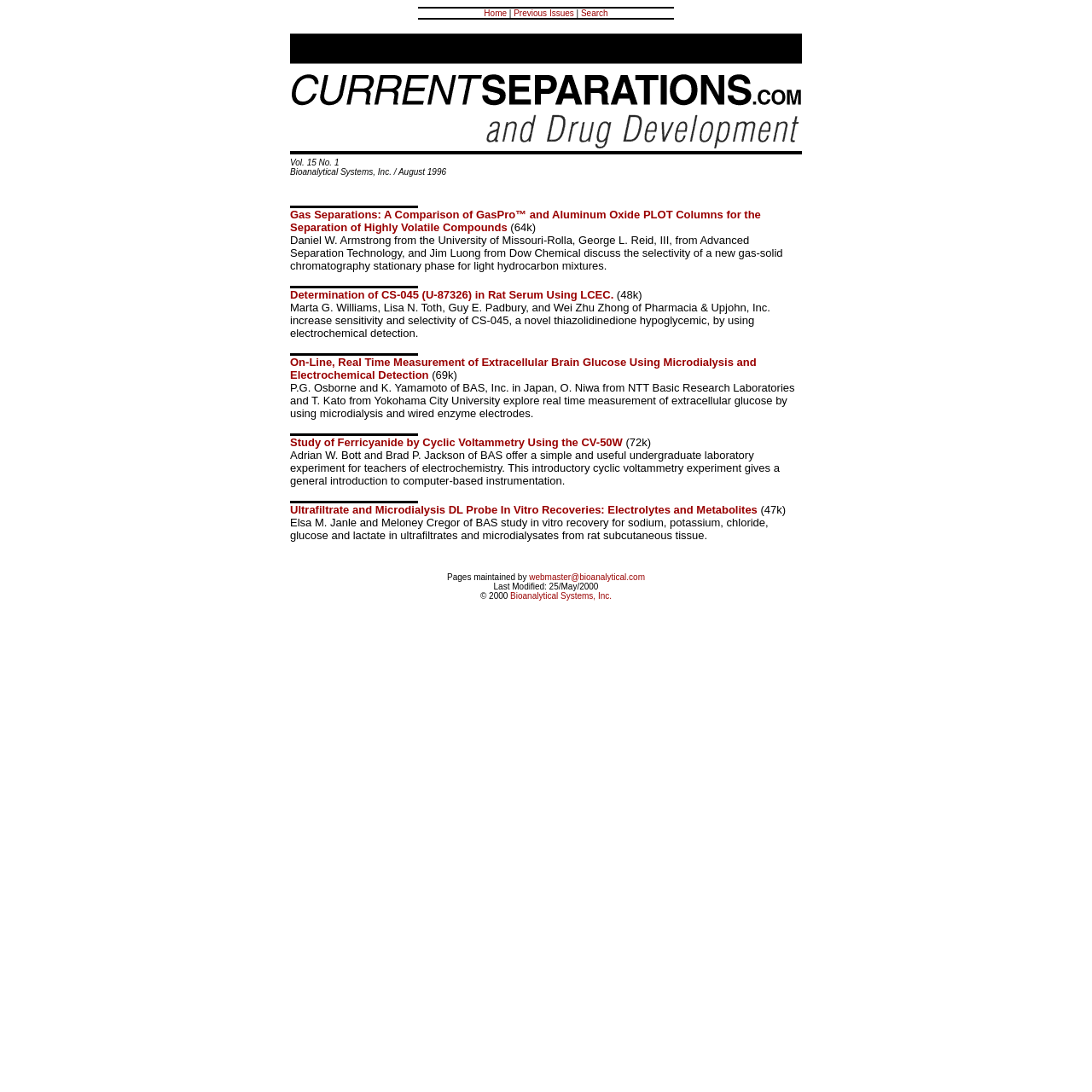Identify the bounding box for the element characterized by the following description: "webmaster@bioanalytical.com".

[0.485, 0.524, 0.591, 0.533]